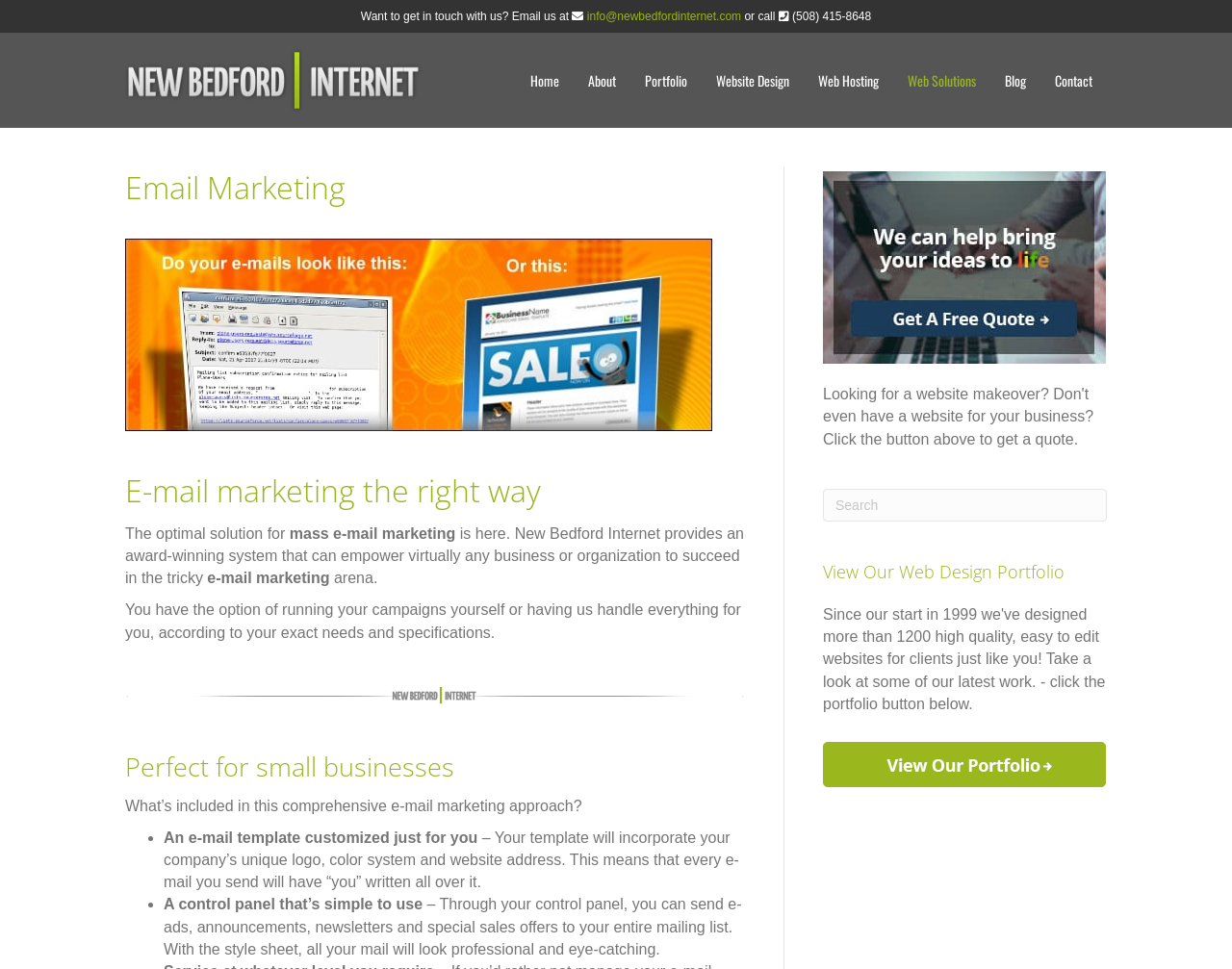Generate a thorough explanation of the webpage's elements.

The webpage is about Email Marketing services provided by New Bedford Internet. At the top, there is a header section with a logo of New Bedford Internet on the left and a navigation menu on the right, containing links to various pages such as Home, About, Portfolio, and Contact.

Below the header, there is a section with a heading "Email Marketing" and an image related to email marketing. The text in this section explains that New Bedford Internet provides a simple-to-use email marketing software and an award-winning system that can empower businesses to succeed in email marketing.

Following this section, there is a paragraph of text that describes the benefits of using their email marketing system, including the option to run campaigns oneself or have them handle everything.

Next, there is a section with a heading "Perfect for small businesses" and a list of features included in their comprehensive email marketing approach. The list includes an email template customized for the business, a simple-to-use control panel, and more.

On the right side of the page, there are three complementary sections. The top section contains a link with an image, the middle section has a search box, and the bottom section has a heading "View Our Web Design Portfolio" with a link and an image.

At the very top of the page, there is a contact information section with an email address, phone number, and a call-to-action to get in touch with them.